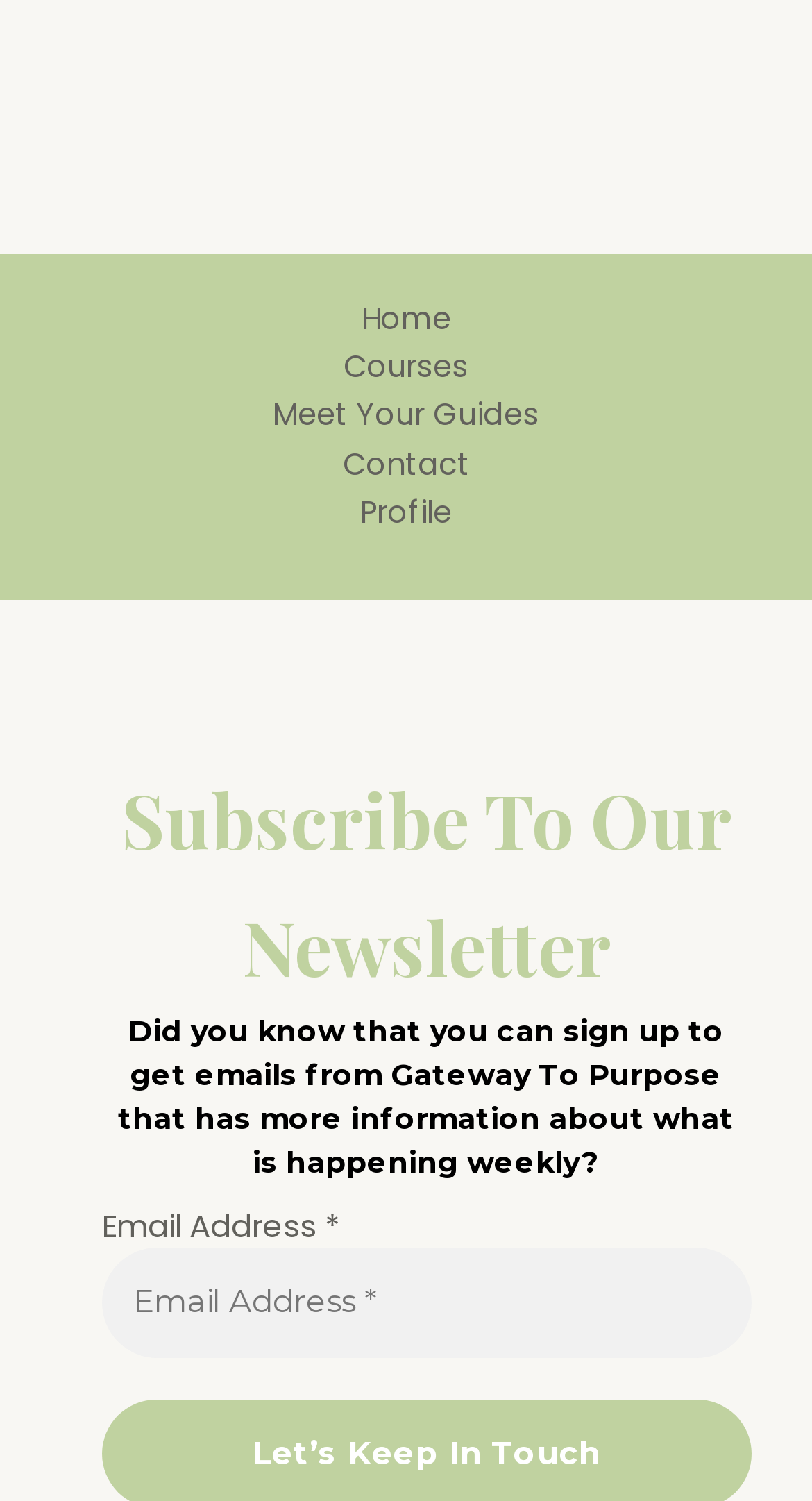Utilize the information from the image to answer the question in detail:
What is the position of the 'Subscribe To Our Newsletter' heading?

The 'Subscribe To Our Newsletter' heading is located below the navigation section, as indicated by its y1 coordinate (0.504) which is greater than the y2 coordinate of the navigation section (0.358). This suggests that the heading is positioned vertically below the navigation section.